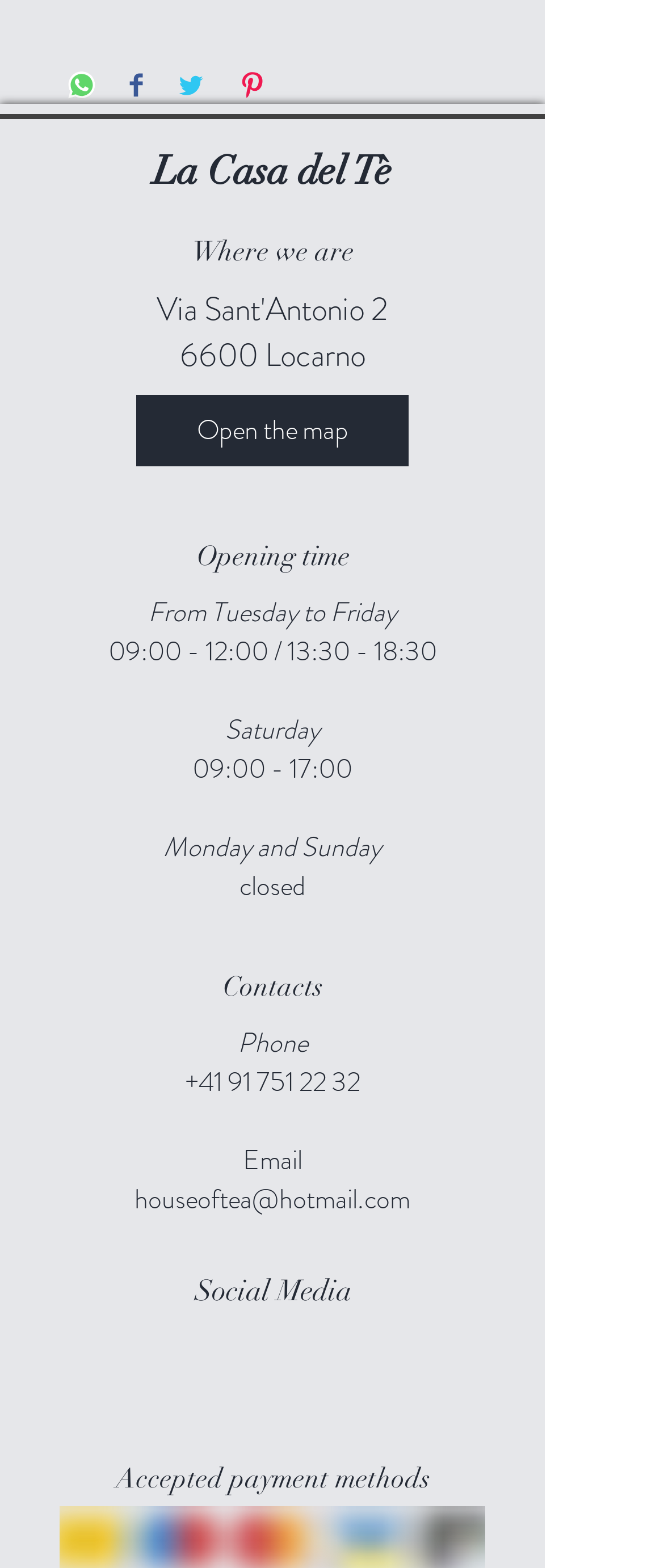Please identify the bounding box coordinates of where to click in order to follow the instruction: "Call the phone number".

[0.278, 0.677, 0.542, 0.702]